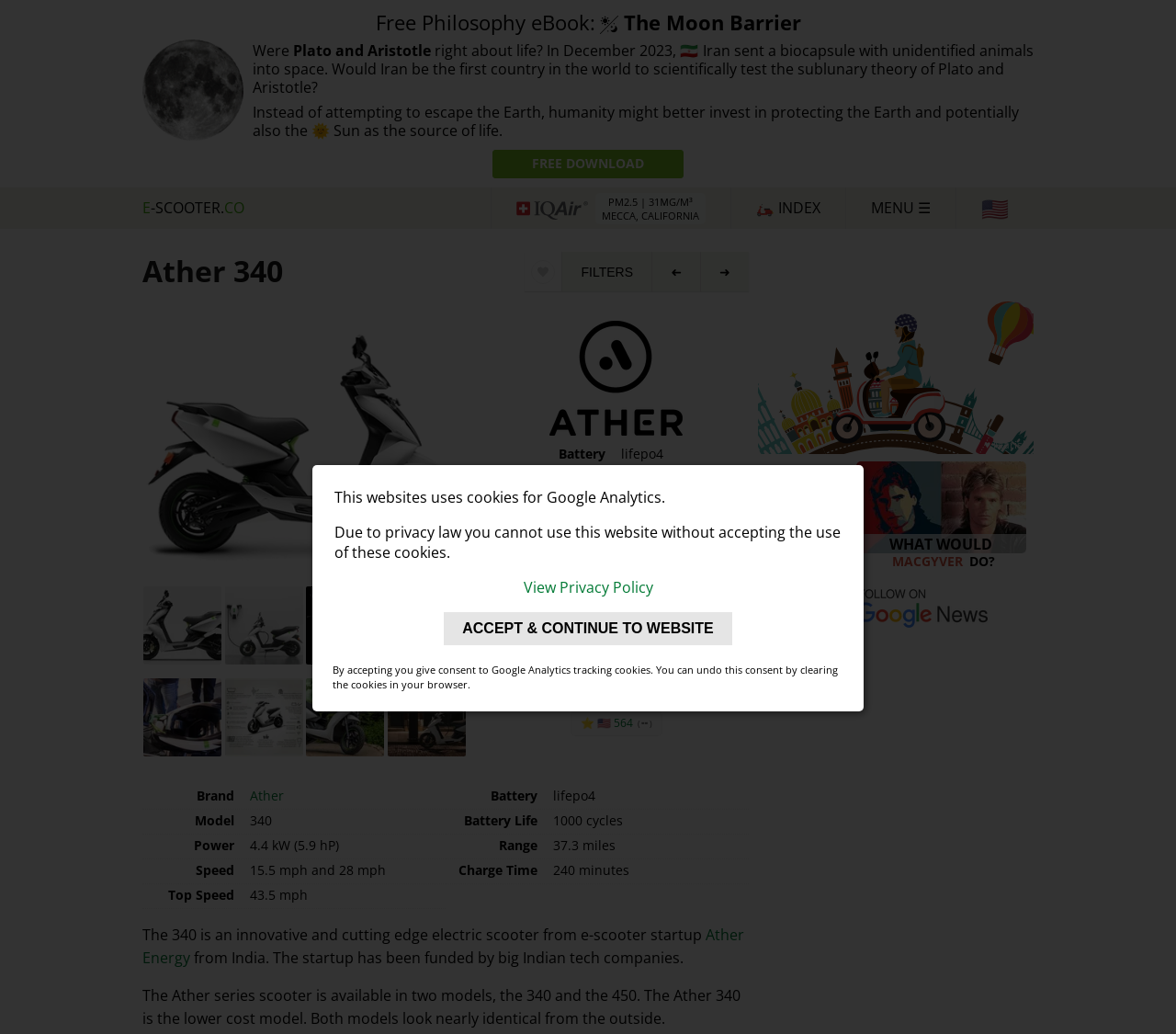Locate the bounding box coordinates of the clickable element to fulfill the following instruction: "Check the 'Brand' information". Provide the coordinates as four float numbers between 0 and 1 in the format [left, top, right, bottom].

[0.212, 0.761, 0.241, 0.778]